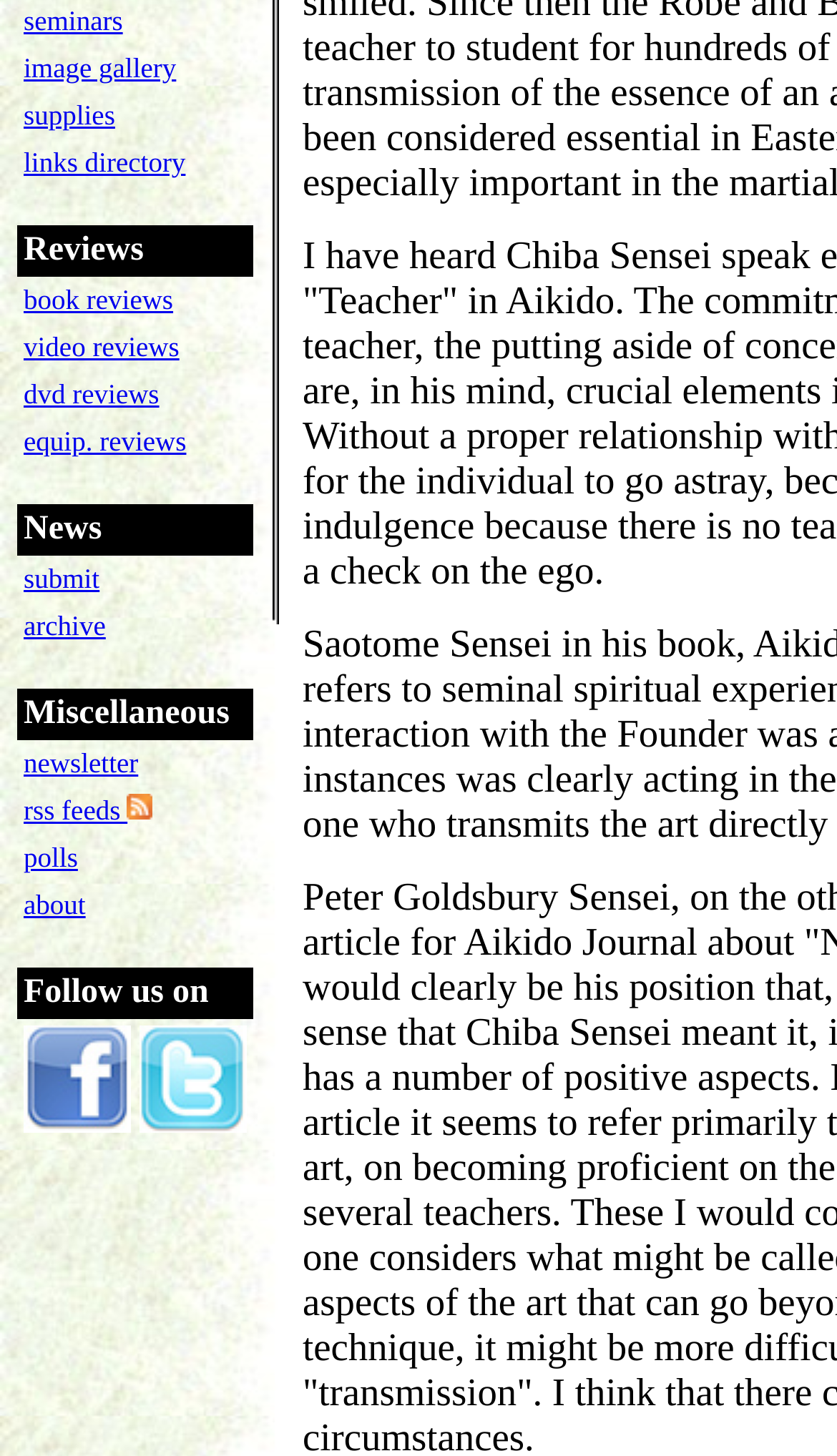Given the description "NY Islanders Blogger", determine the bounding box of the corresponding UI element.

None